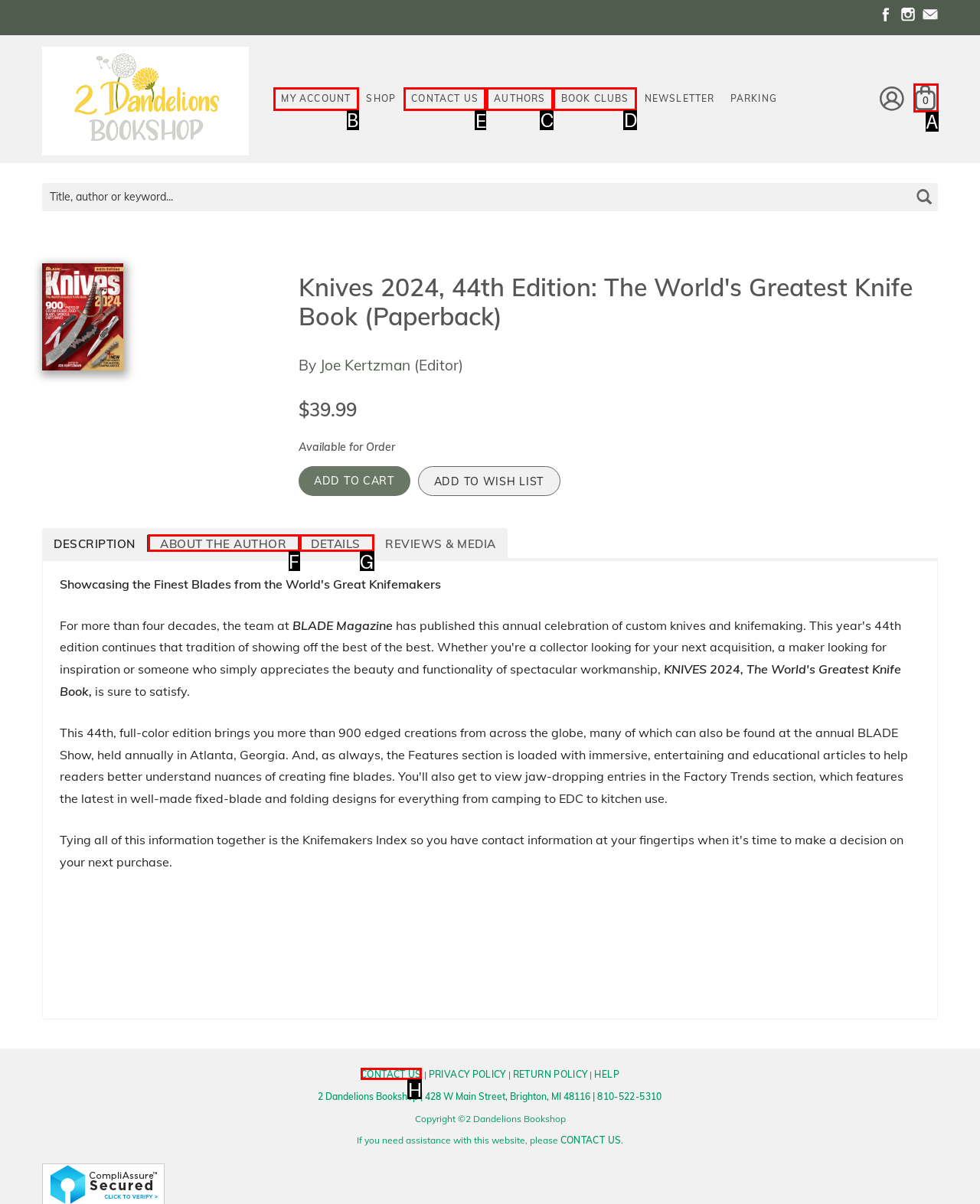Determine which option should be clicked to carry out this task: Contact us
State the letter of the correct choice from the provided options.

E